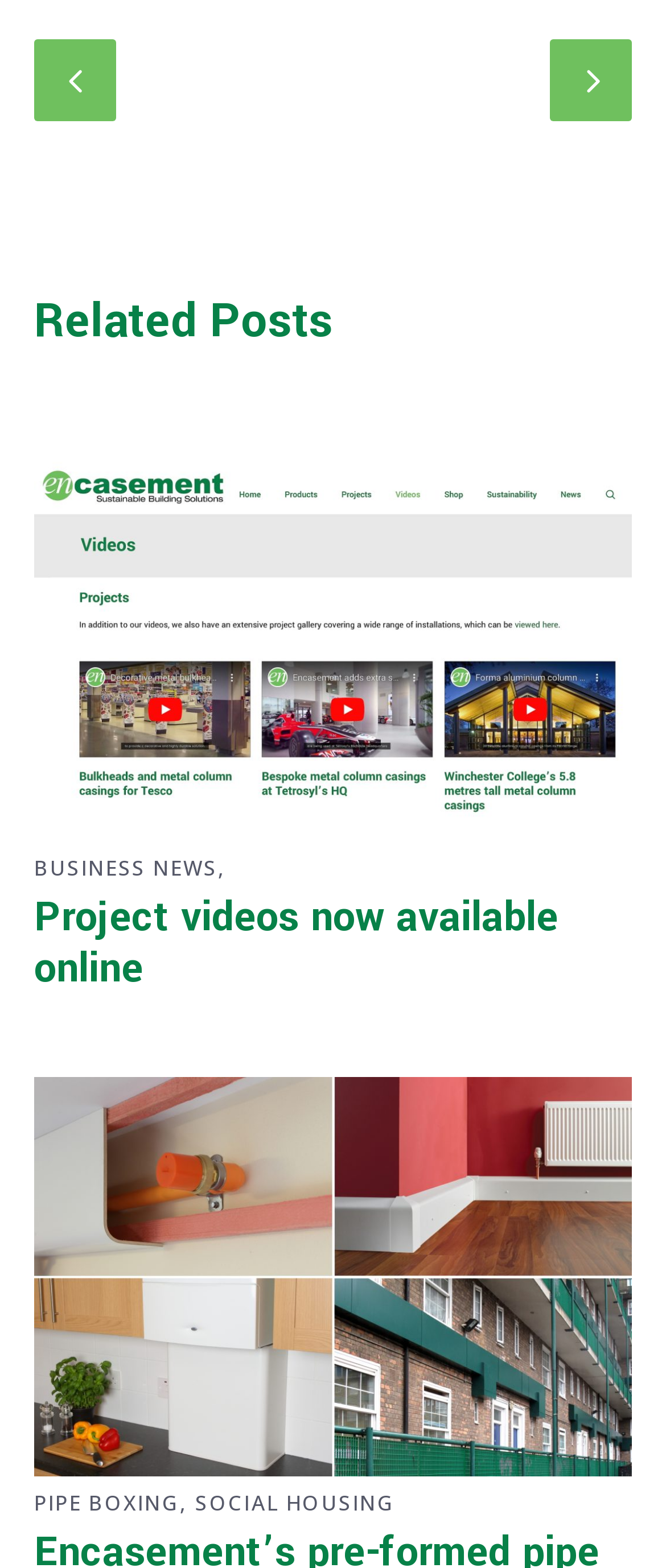Please identify the bounding box coordinates of the clickable region that I should interact with to perform the following instruction: "view the Game Schedules". The coordinates should be expressed as four float numbers between 0 and 1, i.e., [left, top, right, bottom].

None